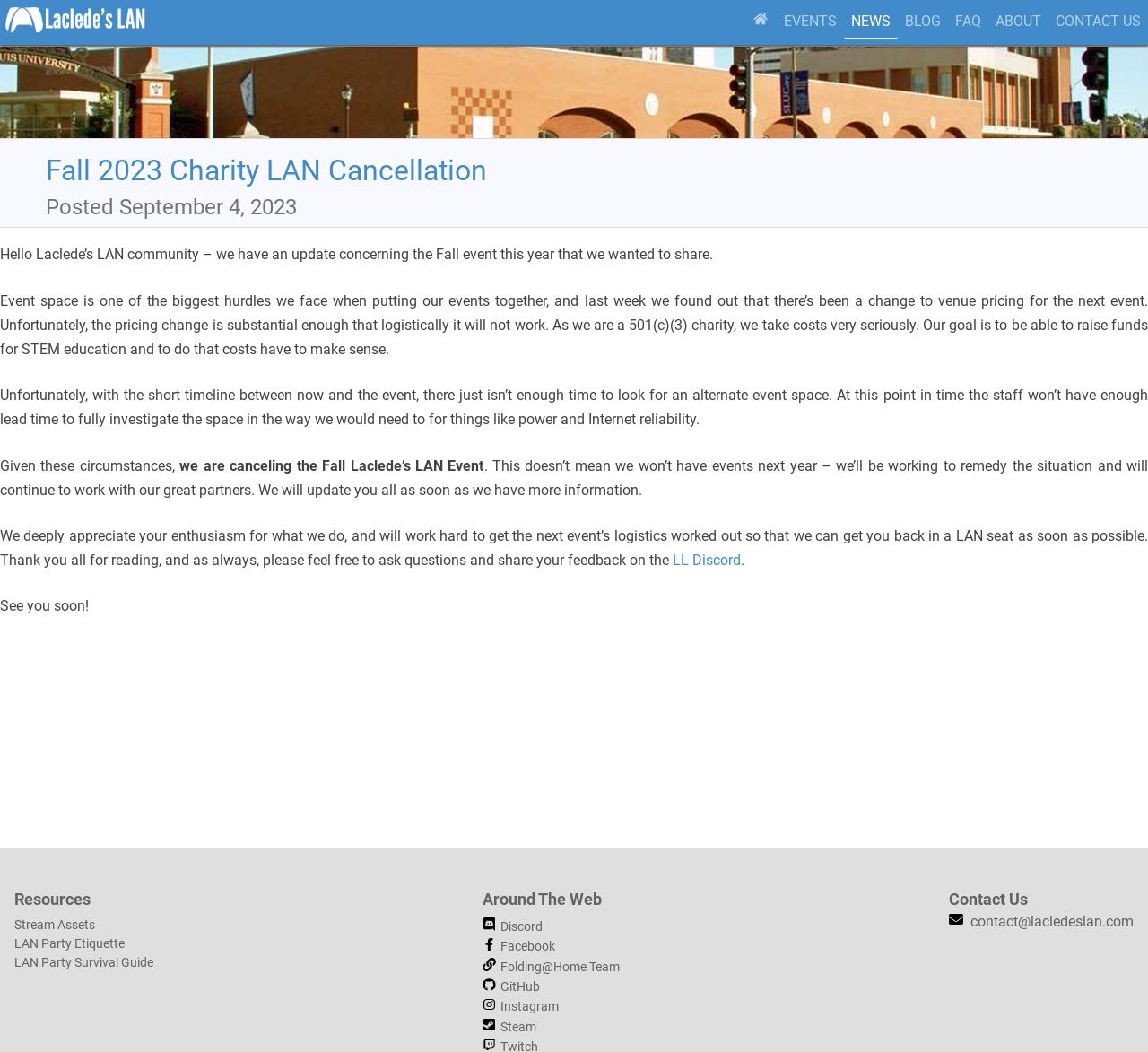Can you find the bounding box coordinates for the element to click on to achieve the instruction: "Open the Main Menu"?

[0.65, 0.005, 1.0, 0.036]